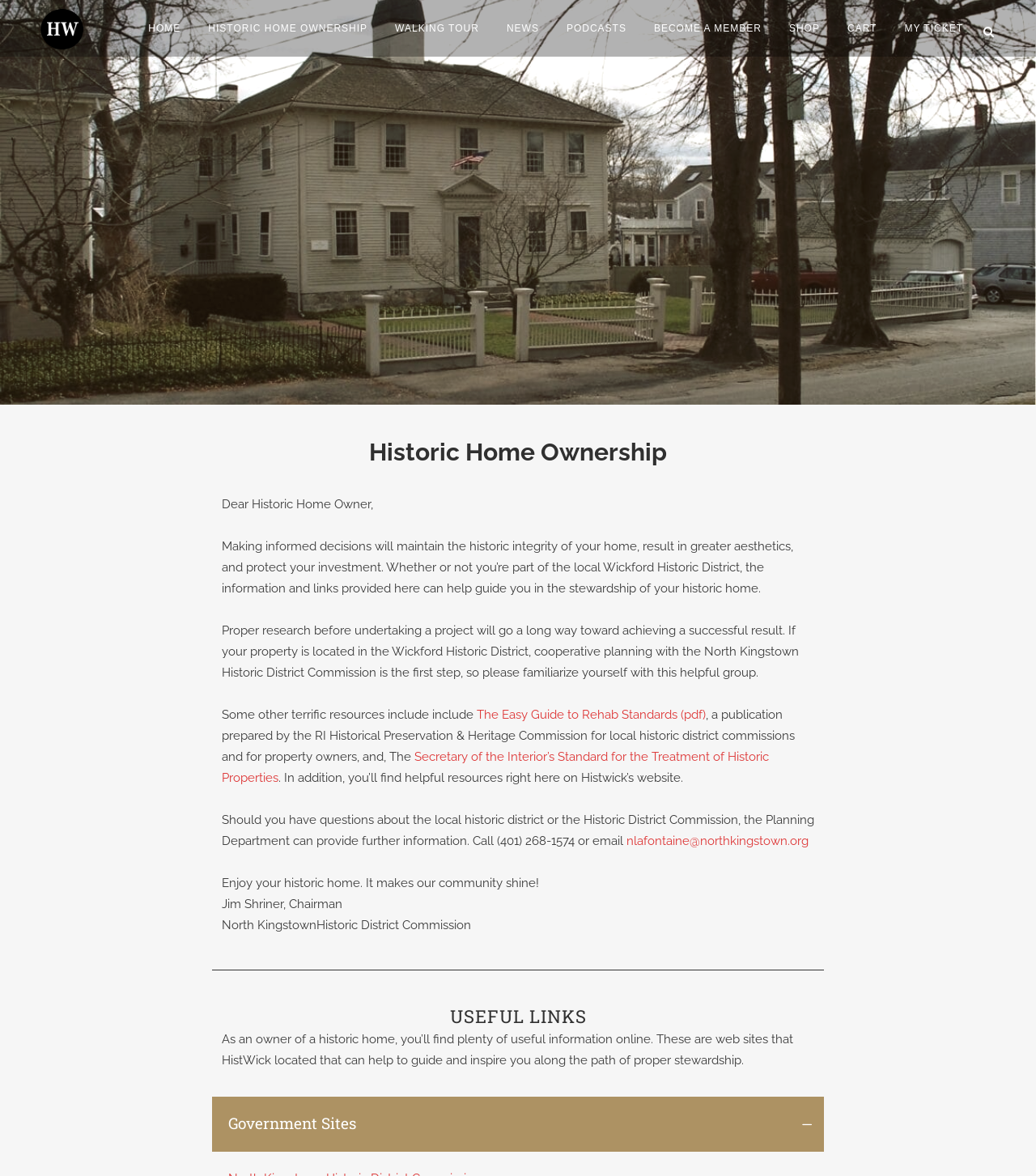Using the details from the image, please elaborate on the following question: Who is the Chairman of the North Kingstown Historic District Commission?

The Chairman of the North Kingstown Historic District Commission is Jim Shriner, as stated in the webpage content, which includes a message from him to historic home owners.